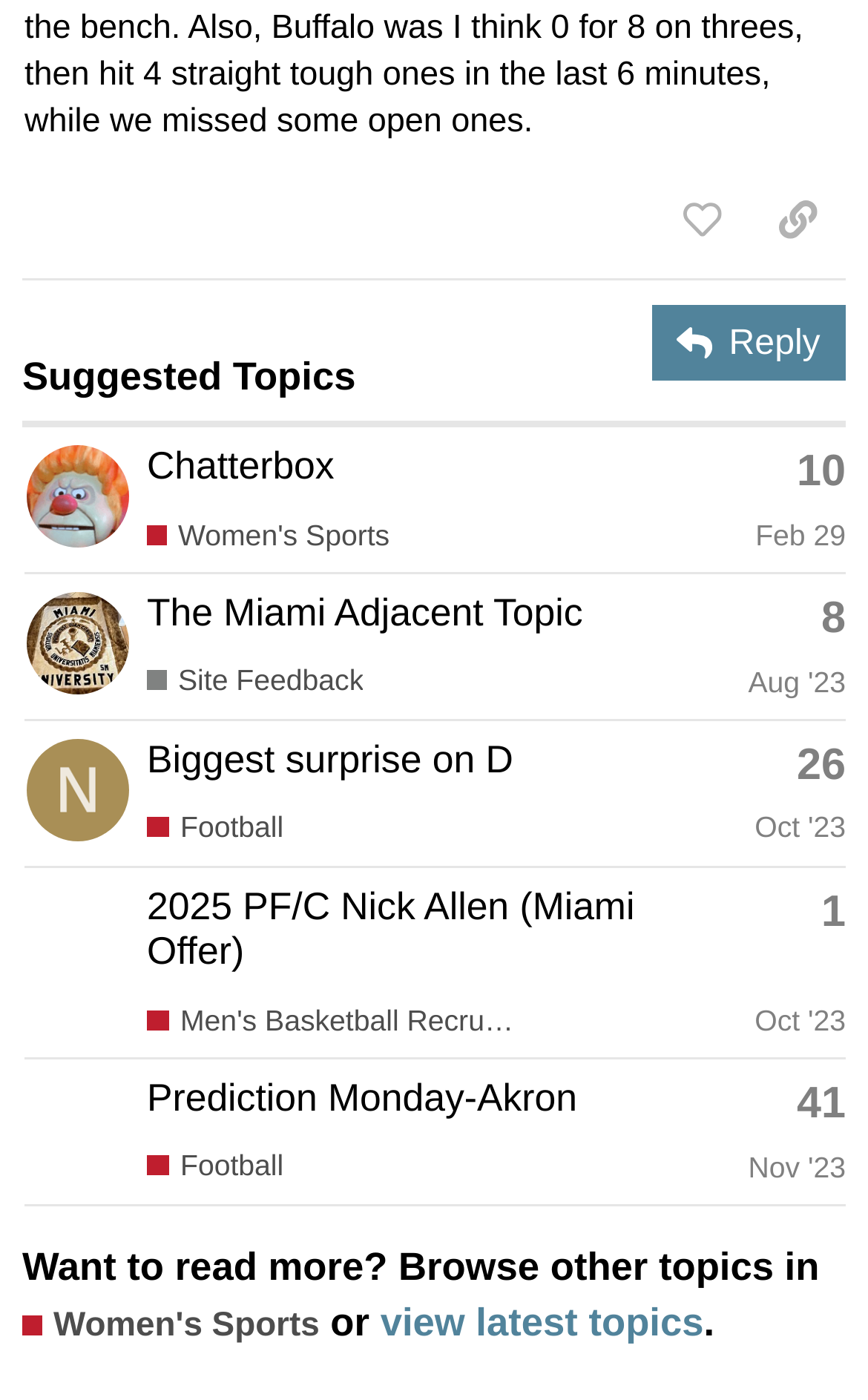Identify the bounding box for the given UI element using the description provided. Coordinates should be in the format (top-left x, top-left y, bottom-right x, bottom-right y) and must be between 0 and 1. Here is the description: 41

[0.918, 0.775, 0.974, 0.806]